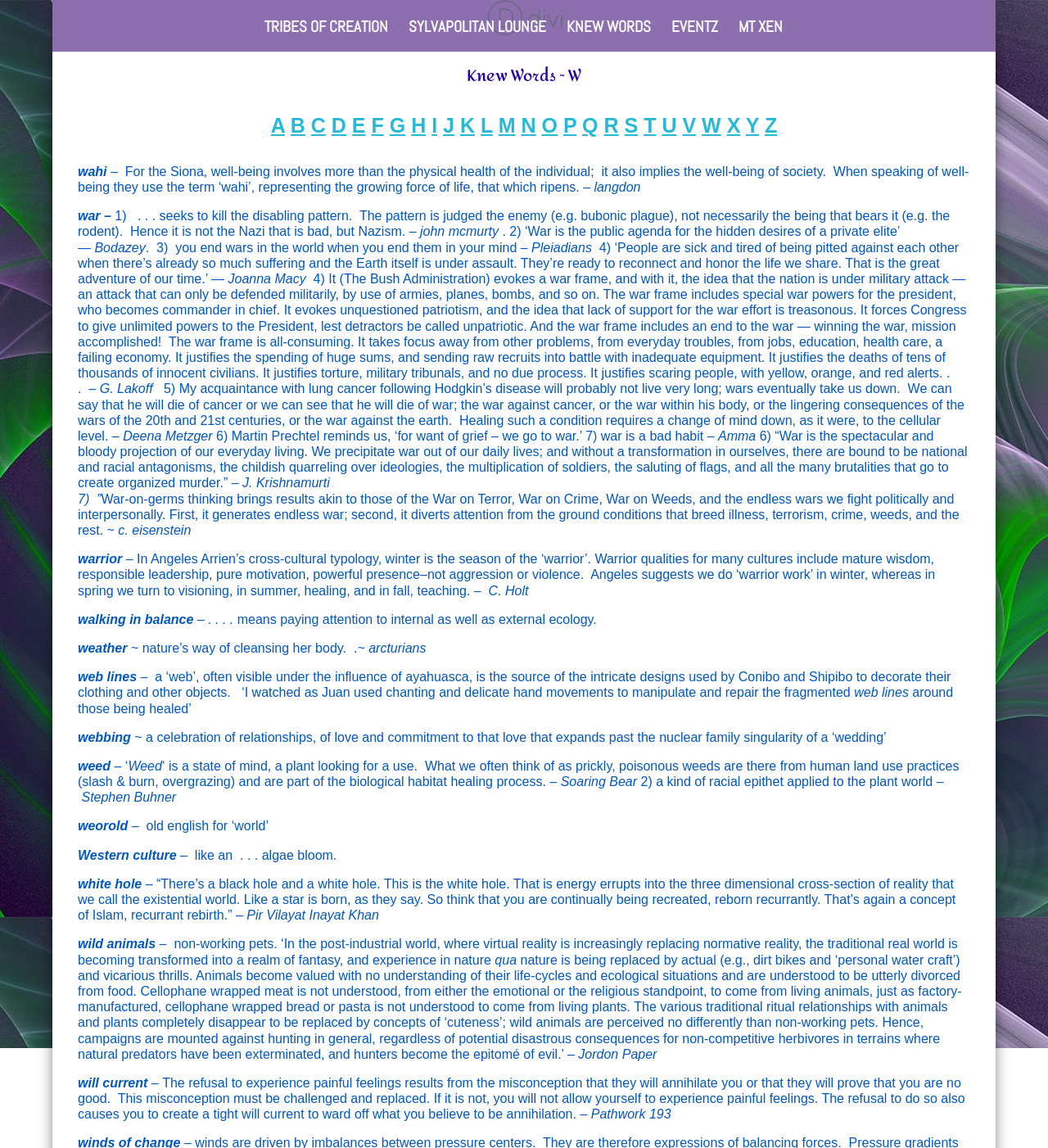Please identify the bounding box coordinates of the element that needs to be clicked to execute the following command: "Click on the link A". Provide the bounding box using four float numbers between 0 and 1, formatted as [left, top, right, bottom].

[0.258, 0.099, 0.272, 0.119]